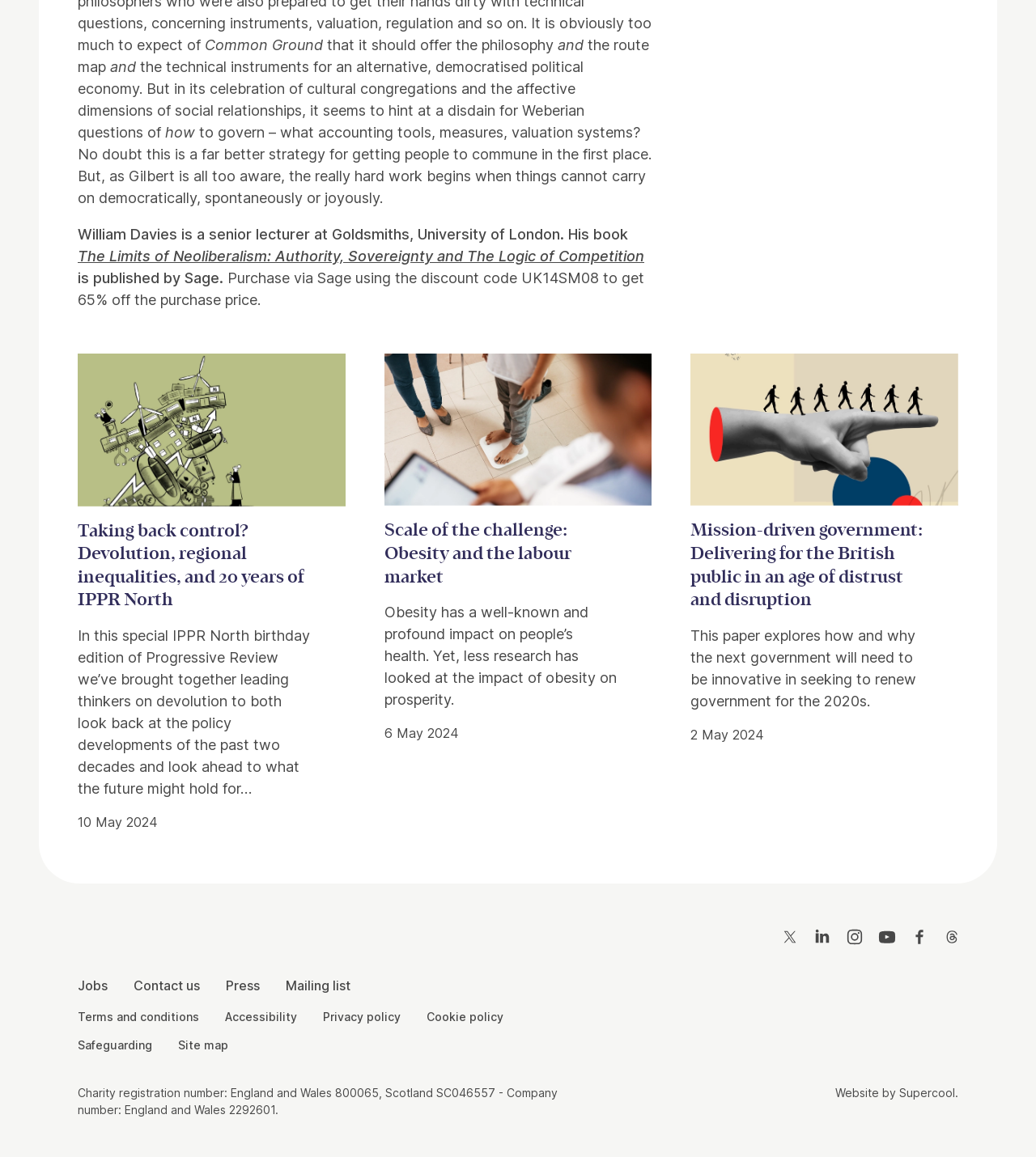Please answer the following question using a single word or phrase: 
What is the charity registration number for England and Wales?

800065